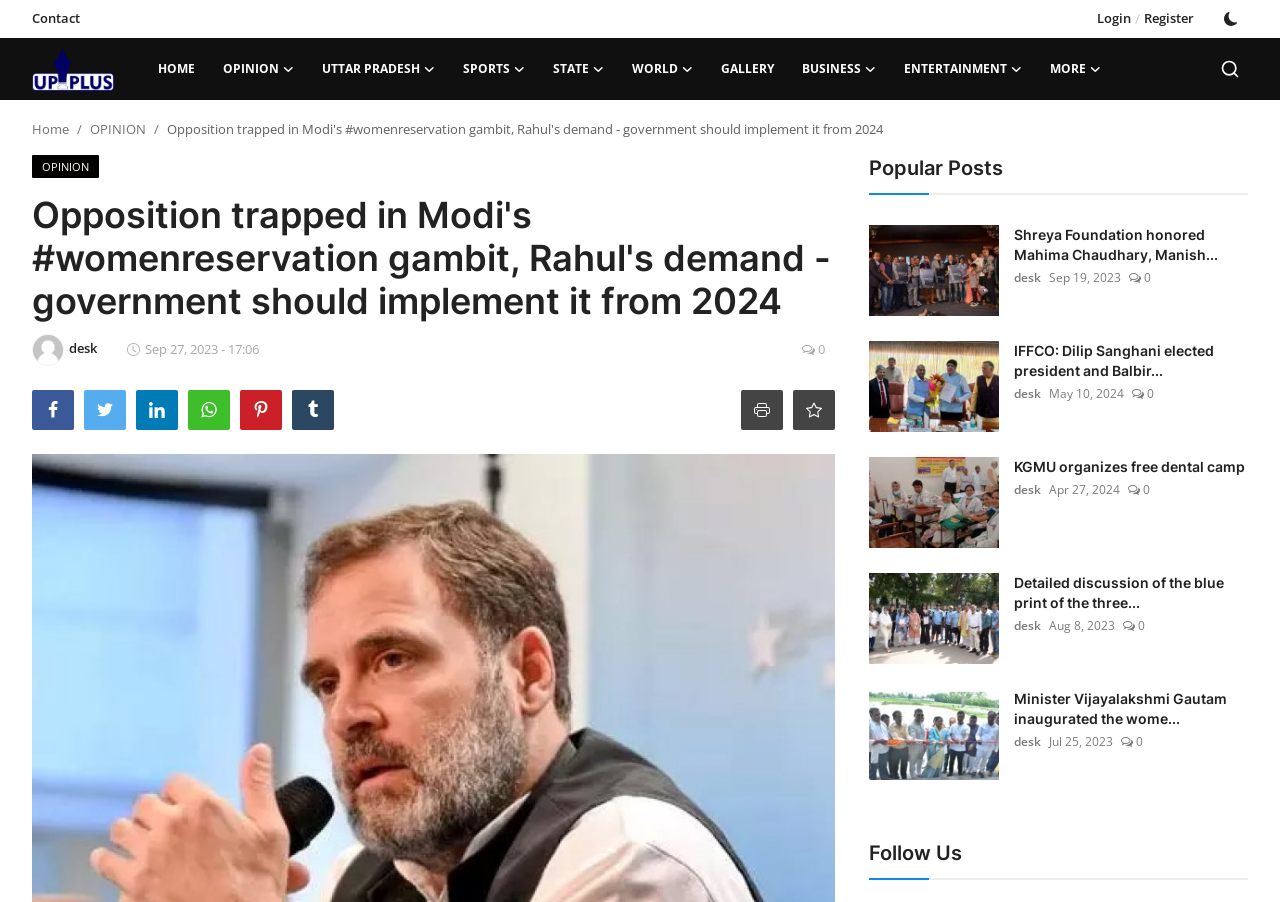Illustrate the webpage thoroughly, mentioning all important details.

This webpage is a news article page from Uttar Pradesh Today, a news website that provides breaking news, latest updates, and in-depth coverage. 

At the top of the page, there is a navigation bar with links to "Contact", "Login", and "Register" on the right side, and a logo on the left side. Below the navigation bar, there is a menu with buttons for different categories such as "HOME", "OPINION", "UTTAR PRADESH", "SPORTS", "STATE", "WORLD", "GALLERY", "BUSINESS", "ENTERTAINMENT", and "MORE". 

On the left side of the page, there is a sidebar with links to "Home", "Contact", and various news categories. There is also a "dark-mode" button at the bottom of the sidebar.

The main content of the page is an article with the title "Opposition trapped in Modi's #womenreservation gambit, Rahul's demand - government should implement it from 2024". The article has a heading, a brief description, and several social media sharing links. 

Below the article, there is a section titled "Popular Posts" with a list of news articles, each with a title, a brief description, and an image. Each article also has a "desk" link and a date of publication.